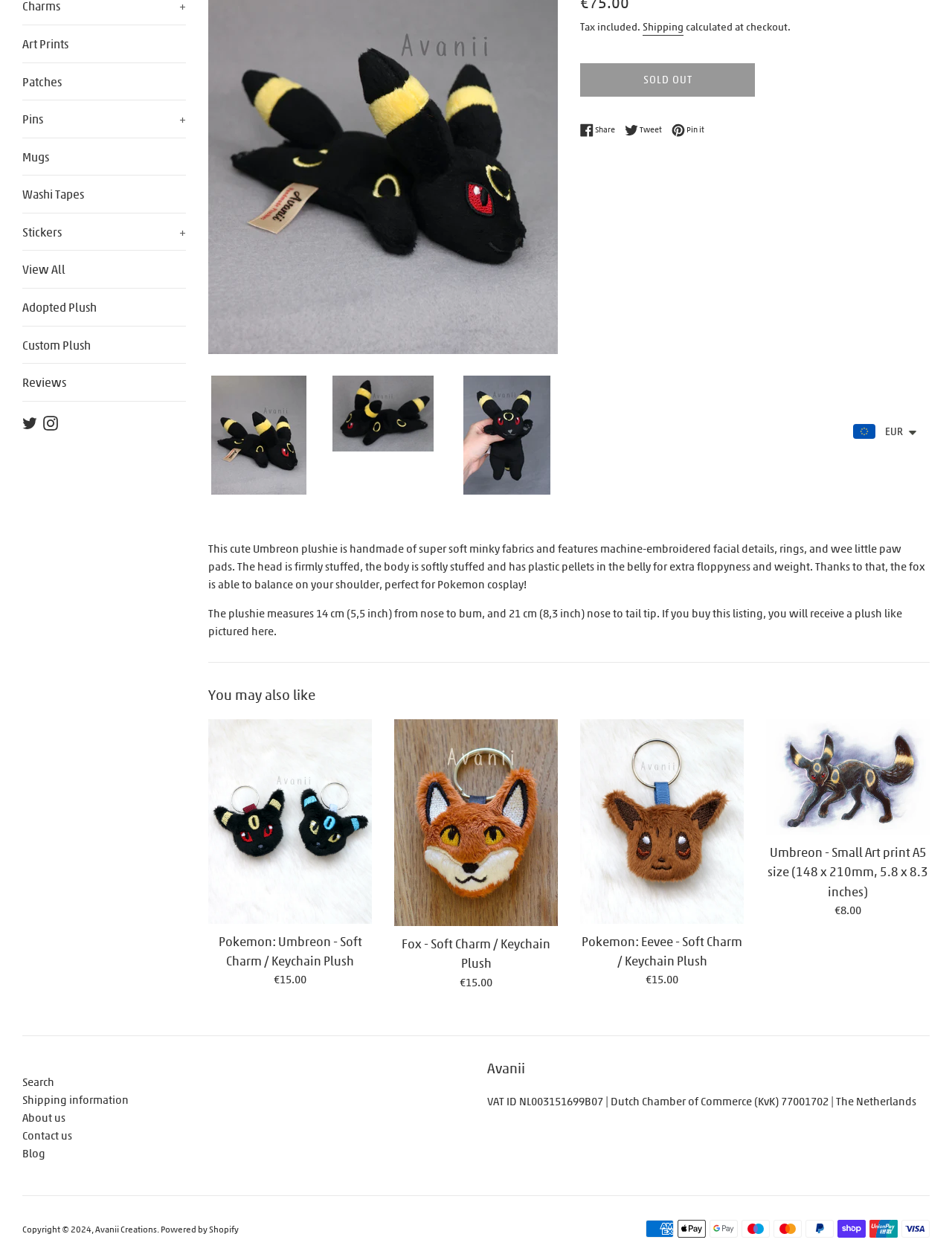Determine the bounding box coordinates (top-left x, top-left y, bottom-right x, bottom-right y) of the UI element described in the following text: Powered by Shopify

[0.169, 0.97, 0.251, 0.98]